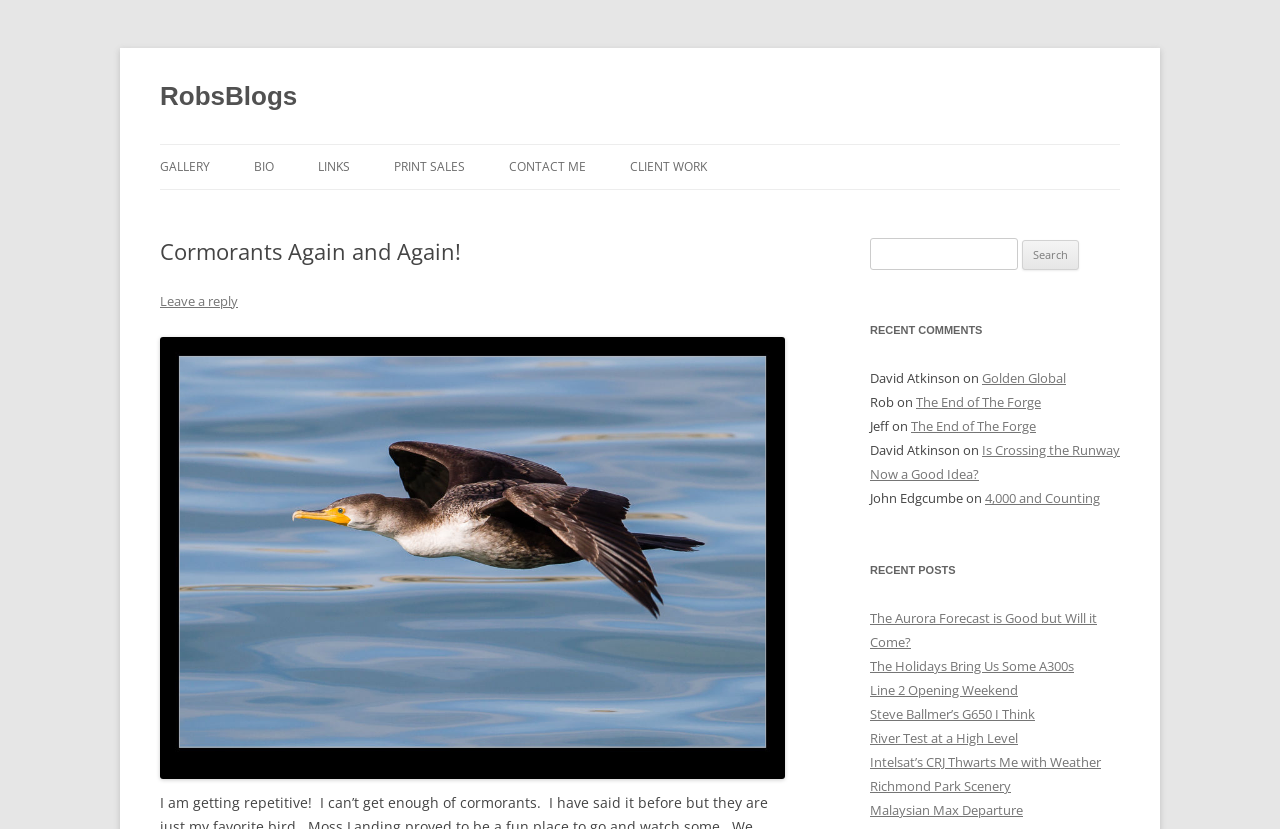What is the name of the blog?
Examine the screenshot and reply with a single word or phrase.

RobsBlogs